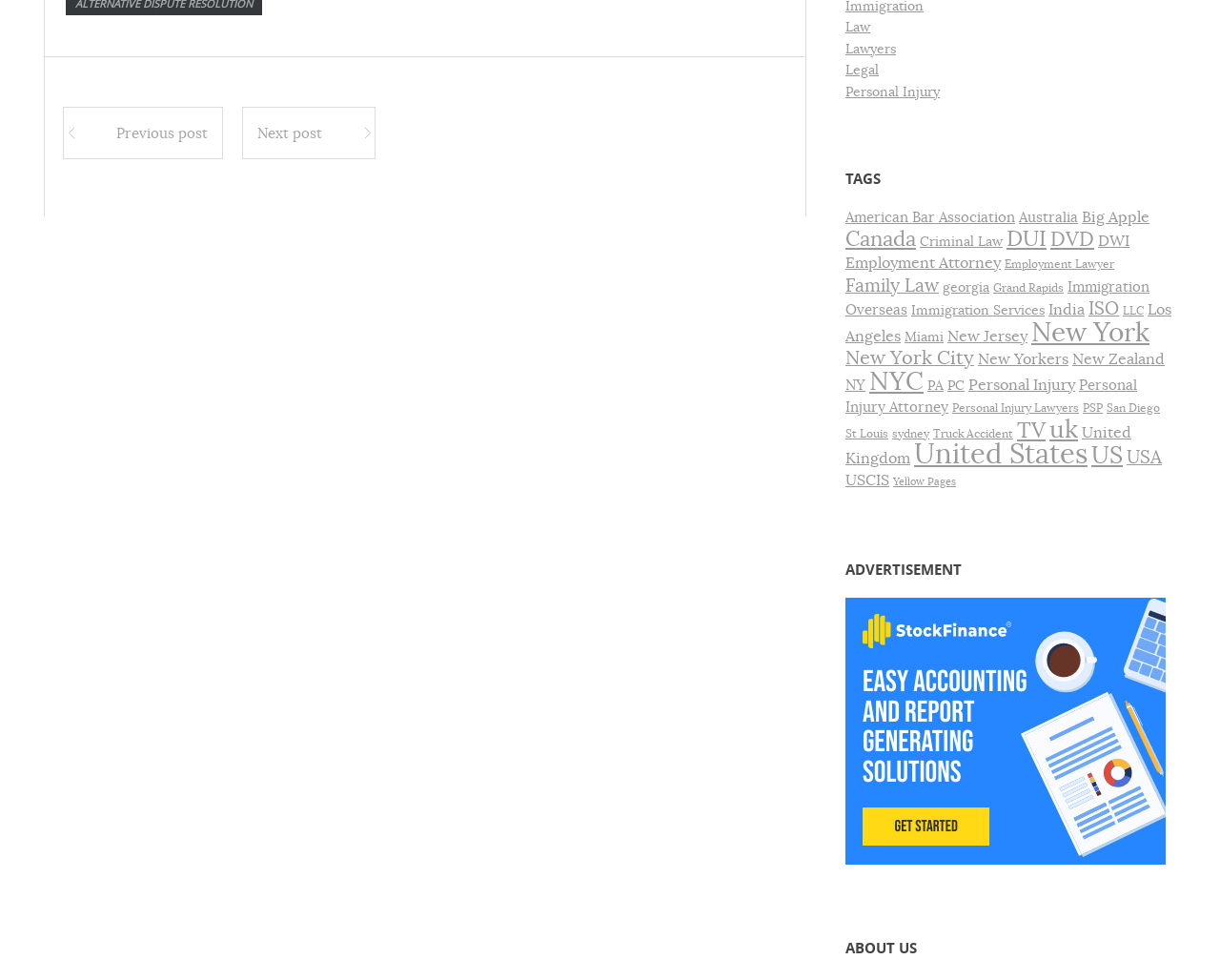Please provide a comprehensive response to the question below by analyzing the image: 
What type of law is 'Personal Injury' related to?

Based on the webpage, 'Personal Injury' is listed under the 'TAGS' section, and it is also a subcategory of 'Law' and 'Legal' categories, indicating that it is a type of law.